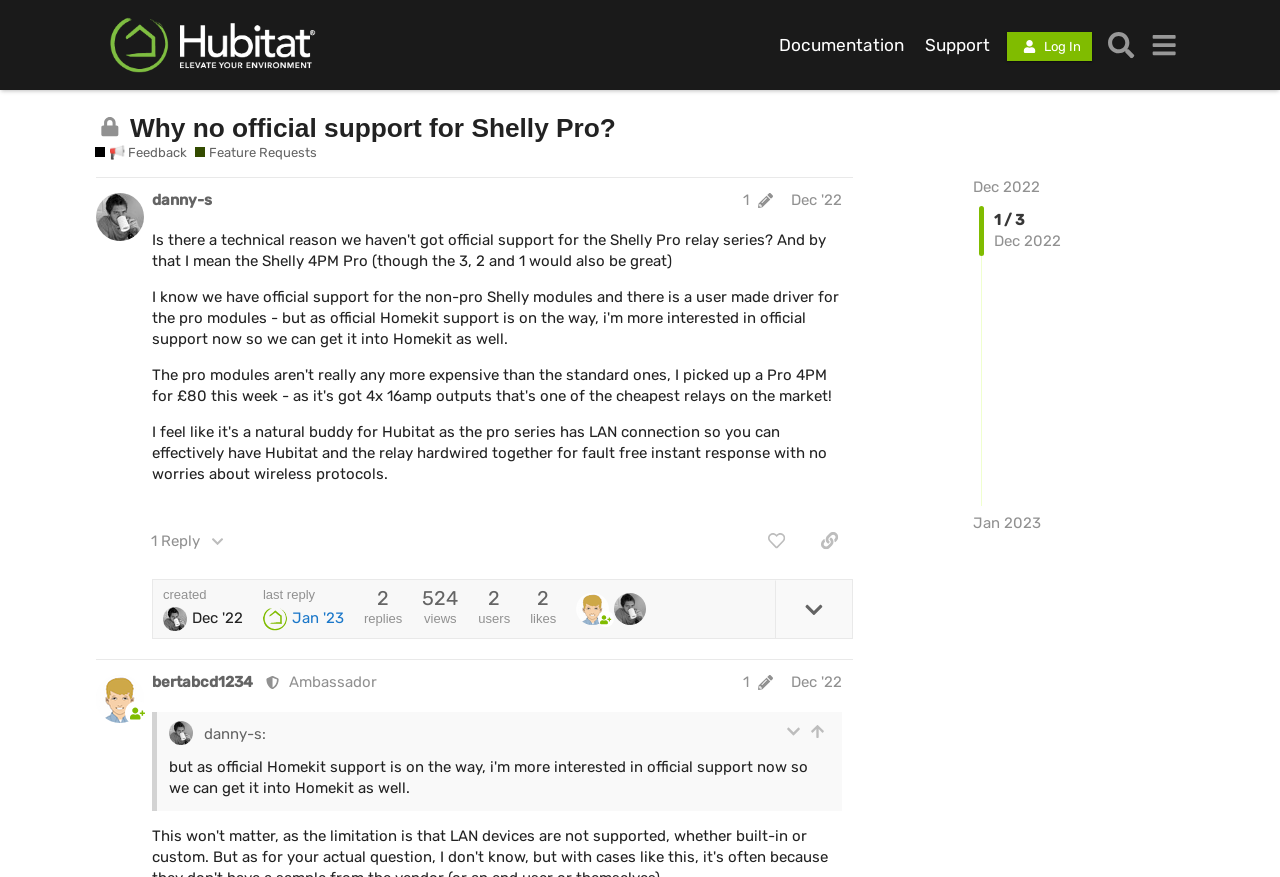Offer a detailed account of what is visible on the webpage.

This webpage appears to be a forum discussion thread on the Hubitat platform, specifically focused on feedback and feature requests. At the top of the page, there is a header section with a logo image and links to "Documentation", "Support", and "Log In" on the right side. Below the header, there is a search button and a menu button.

The main content of the page is a discussion thread with a heading that reads "Why no official support for Shelly Pro?" and indicates that the topic is closed and no longer accepts new replies. Below the heading, there is a link to "Why no official support for Shelly Pro?" and a section with links to "Feedback" and "Feature Requests".

The discussion thread itself is divided into posts, with the first post being from a user named "danny-s" and having a post edit history. The post has a reply count, like count, and view count displayed below it. There is also a section with information about the post, including the creation date and last reply date.

Below the first post, there is a reply from a user named "bertabcd1234", who is a moderator and has an "Ambassador" title. The reply has a similar structure to the first post, with a post edit history and information about the post.

Throughout the page, there are various buttons and links, including "like this post", "copy a link to this post to clipboard", "expand topic details", and "go to the quoted post". There are also images and generic text elements scattered throughout the page, likely used for formatting and decoration purposes.